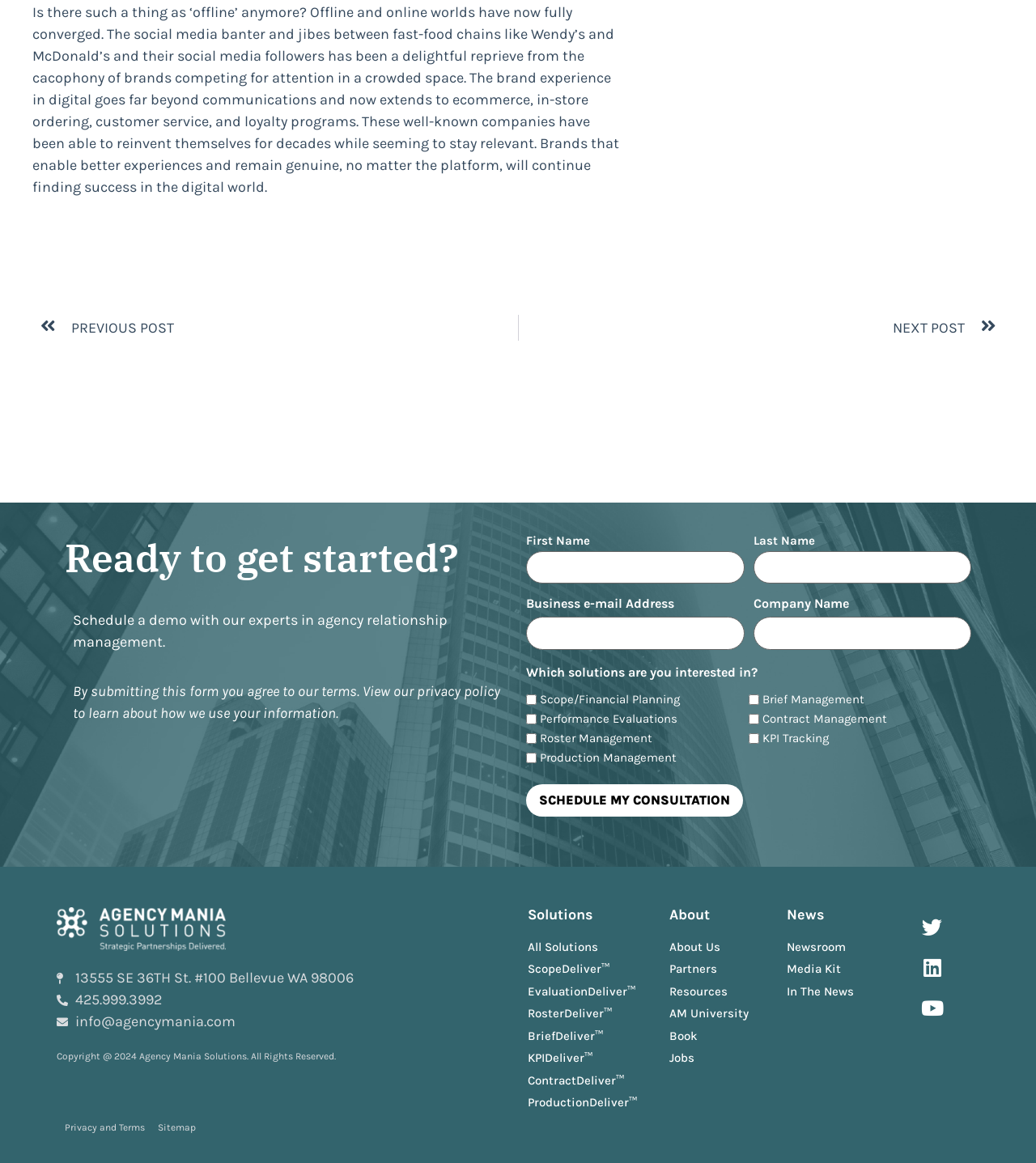Find the bounding box coordinates of the clickable area required to complete the following action: "Enter your first name".

[0.508, 0.474, 0.718, 0.502]